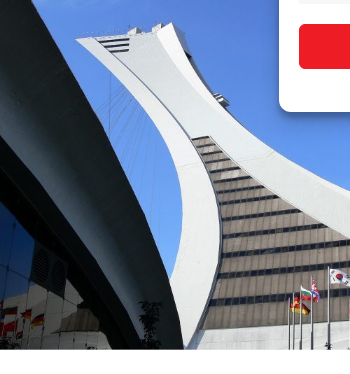Using a single word or phrase, answer the following question: 
What are flanking the stadium?

Flags